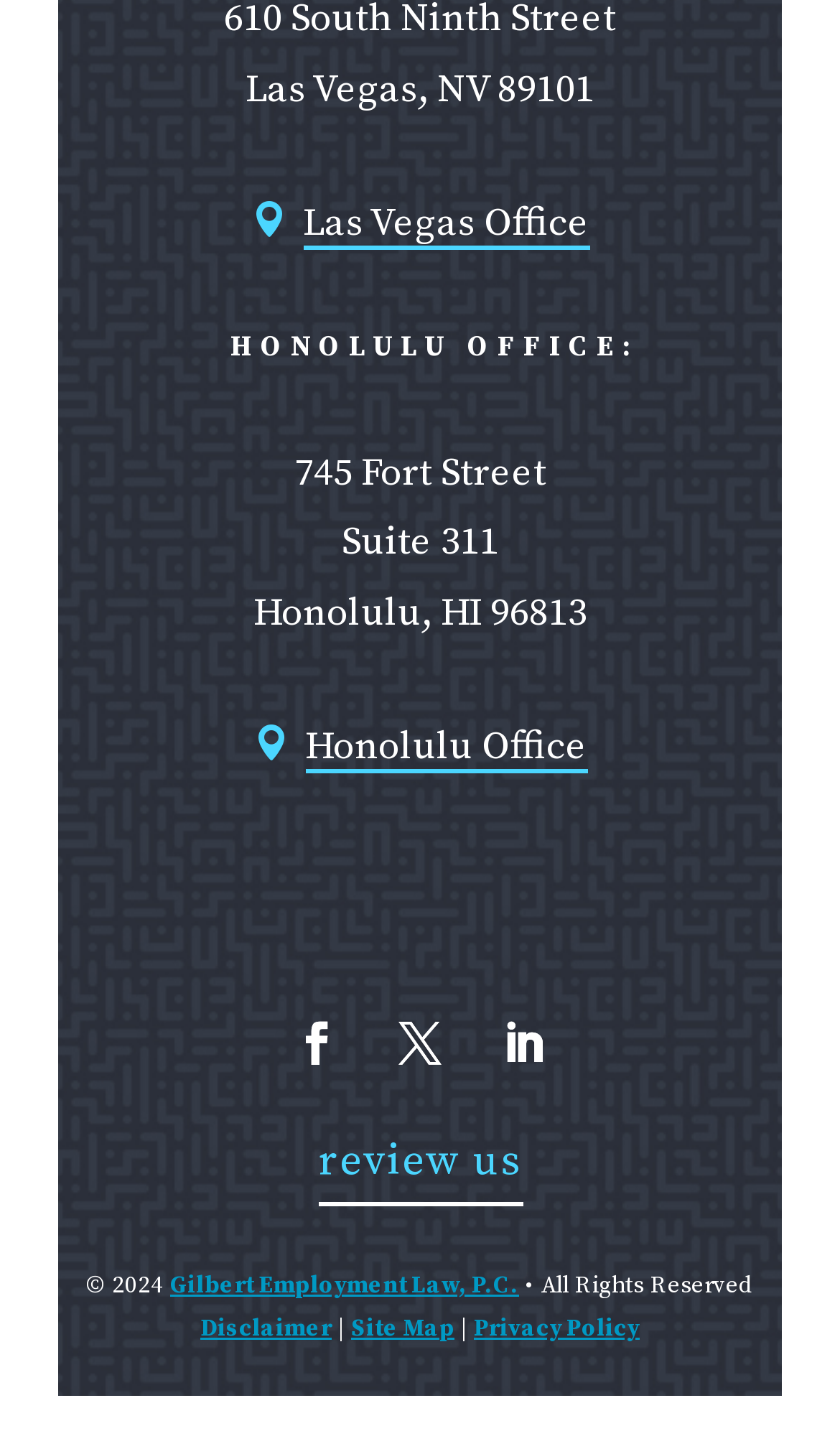Show the bounding box coordinates for the HTML element described as: "Site Map".

[0.418, 0.904, 0.541, 0.924]